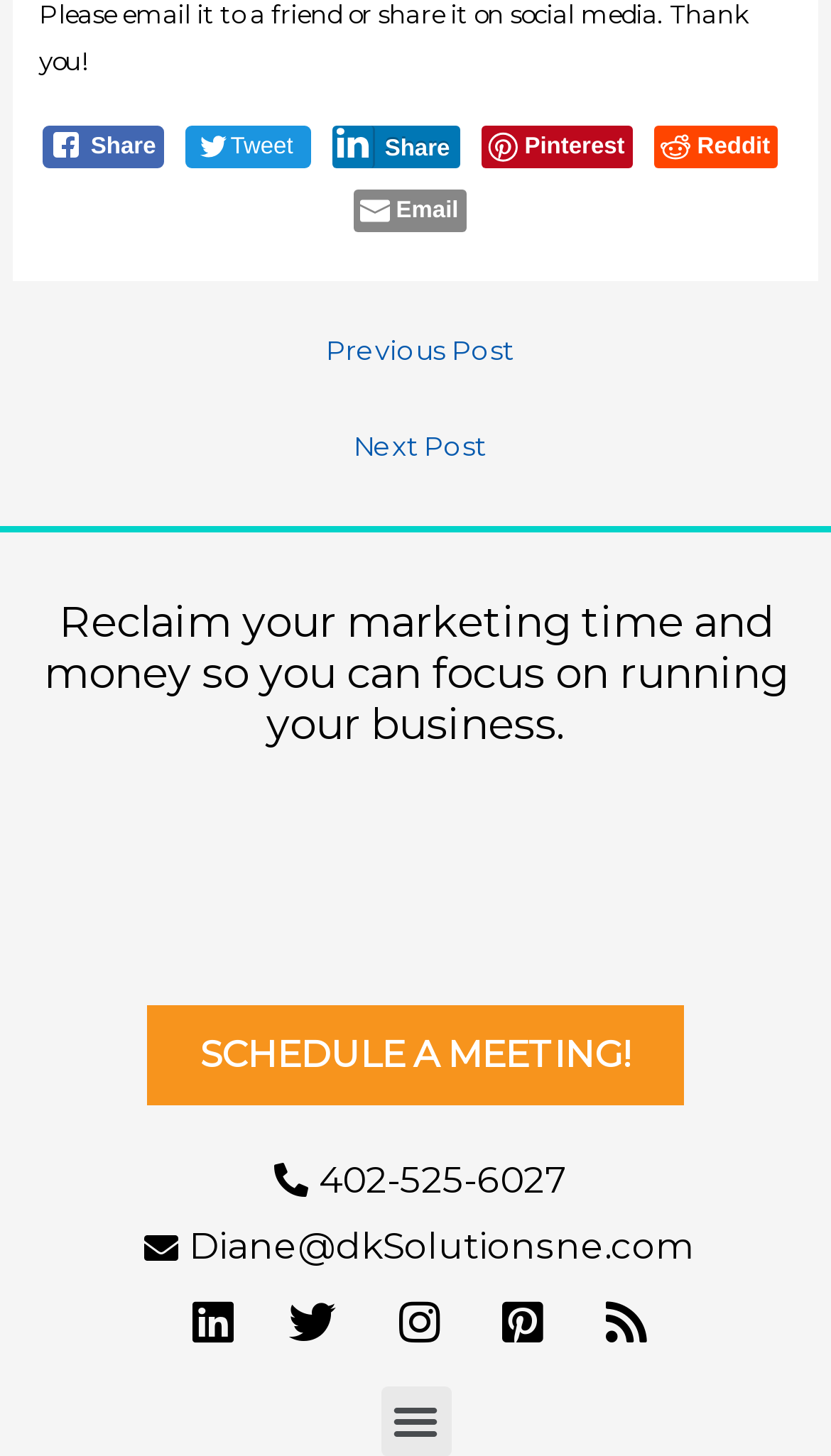Using the format (top-left x, top-left y, bottom-right x, bottom-right y), and given the element description, identify the bounding box coordinates within the screenshot: ← Previous Post

[0.022, 0.222, 0.989, 0.265]